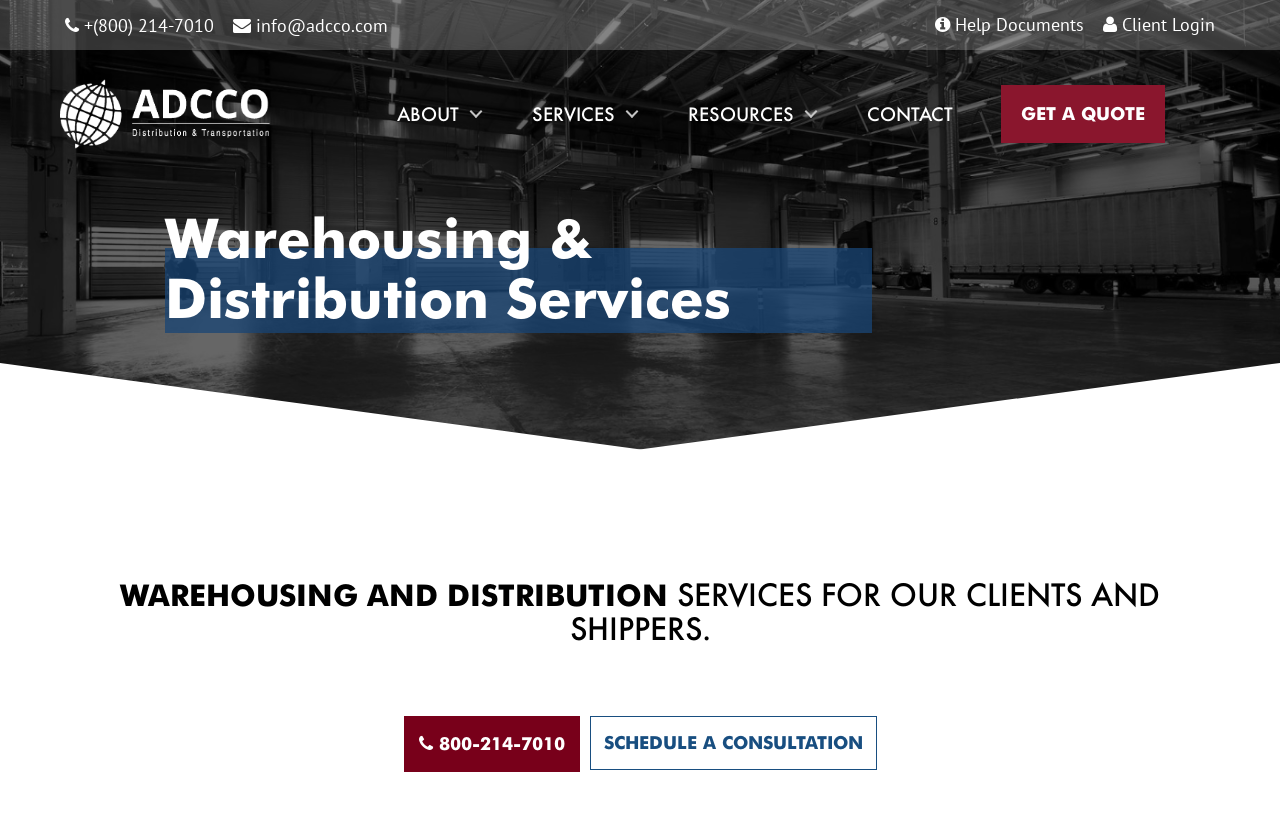Given the element description: "Get A Quote", predict the bounding box coordinates of the UI element it refers to, using four float numbers between 0 and 1, i.e., [left, top, right, bottom].

[0.782, 0.102, 0.91, 0.172]